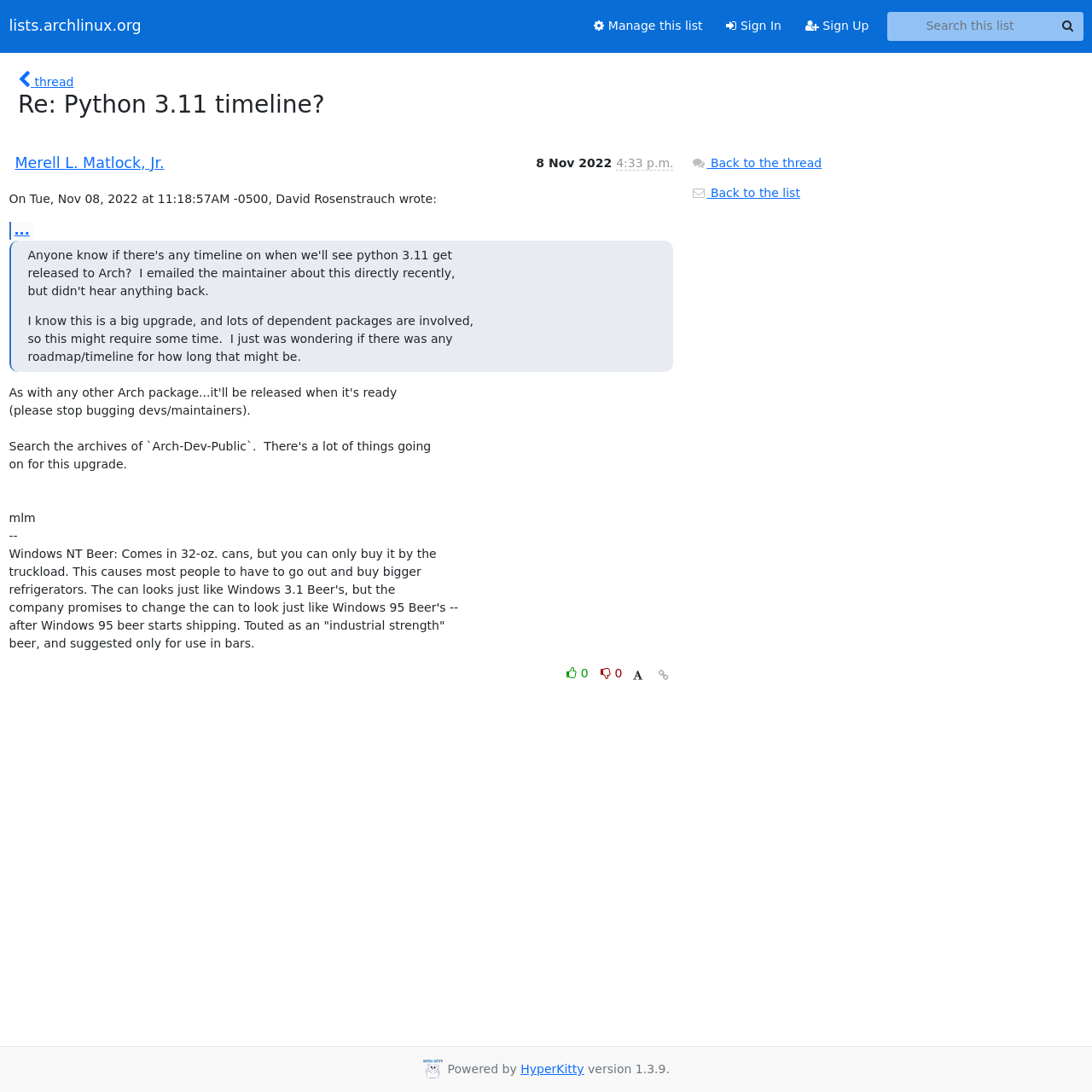Identify the bounding box coordinates for the UI element mentioned here: "About the Site". Provide the coordinates as four float values between 0 and 1, i.e., [left, top, right, bottom].

None